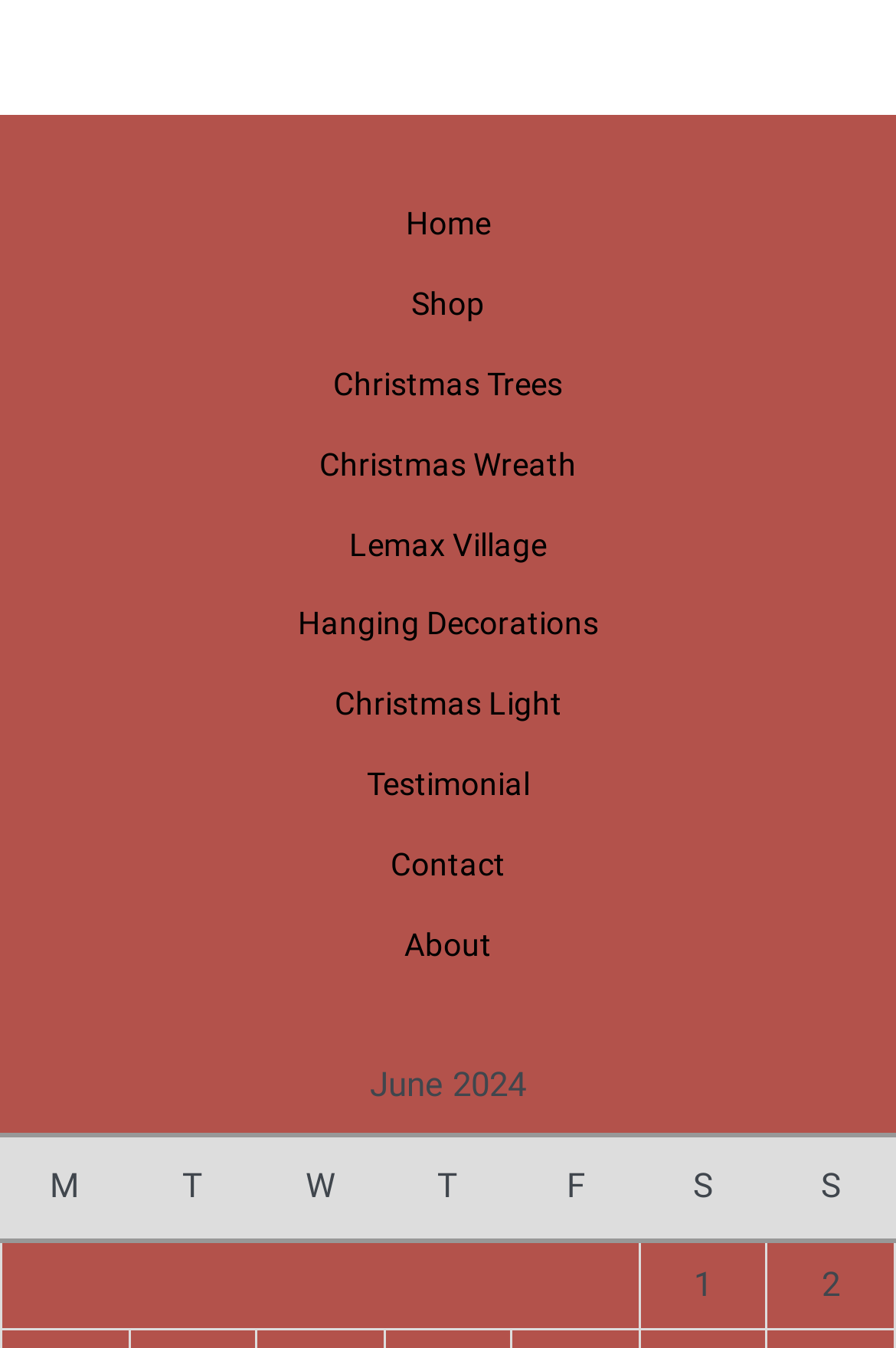Can you find the bounding box coordinates for the element that needs to be clicked to execute this instruction: "View Lemax Village"? The coordinates should be given as four float numbers between 0 and 1, i.e., [left, top, right, bottom].

[0.39, 0.383, 0.61, 0.442]